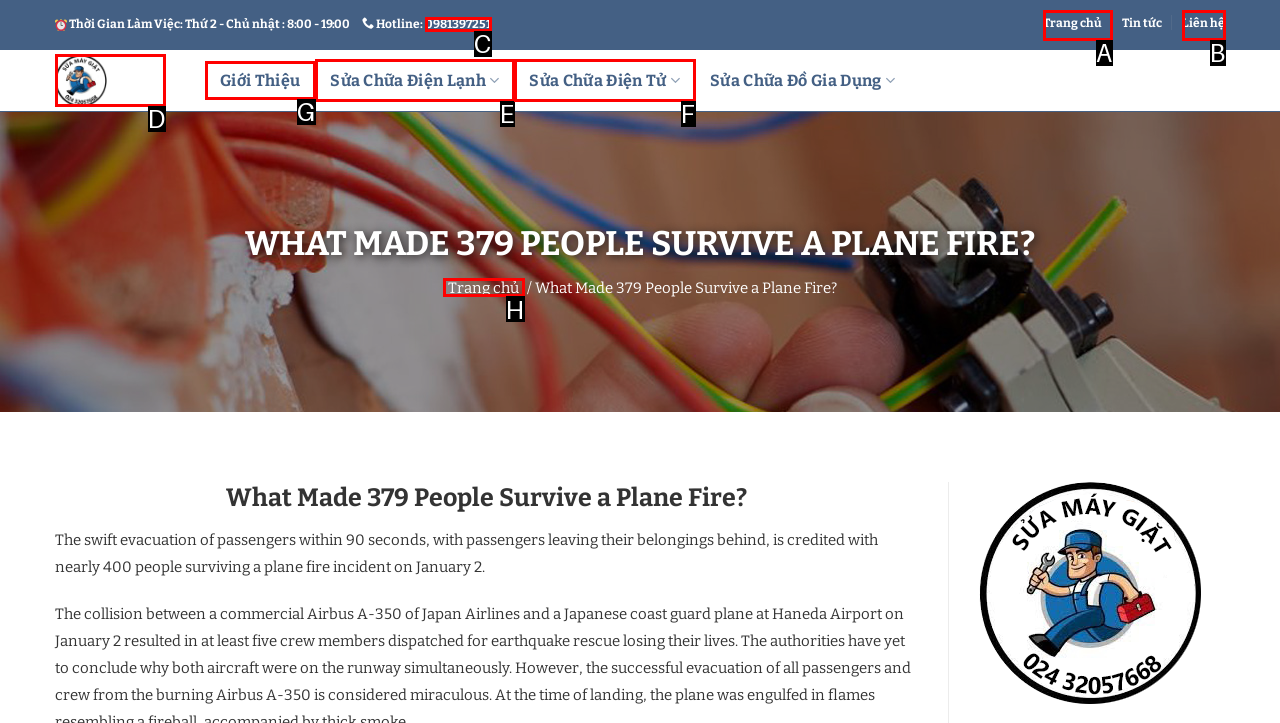Determine the letter of the element I should select to fulfill the following instruction: Visit the Sửa Máy Giặt page. Just provide the letter.

D